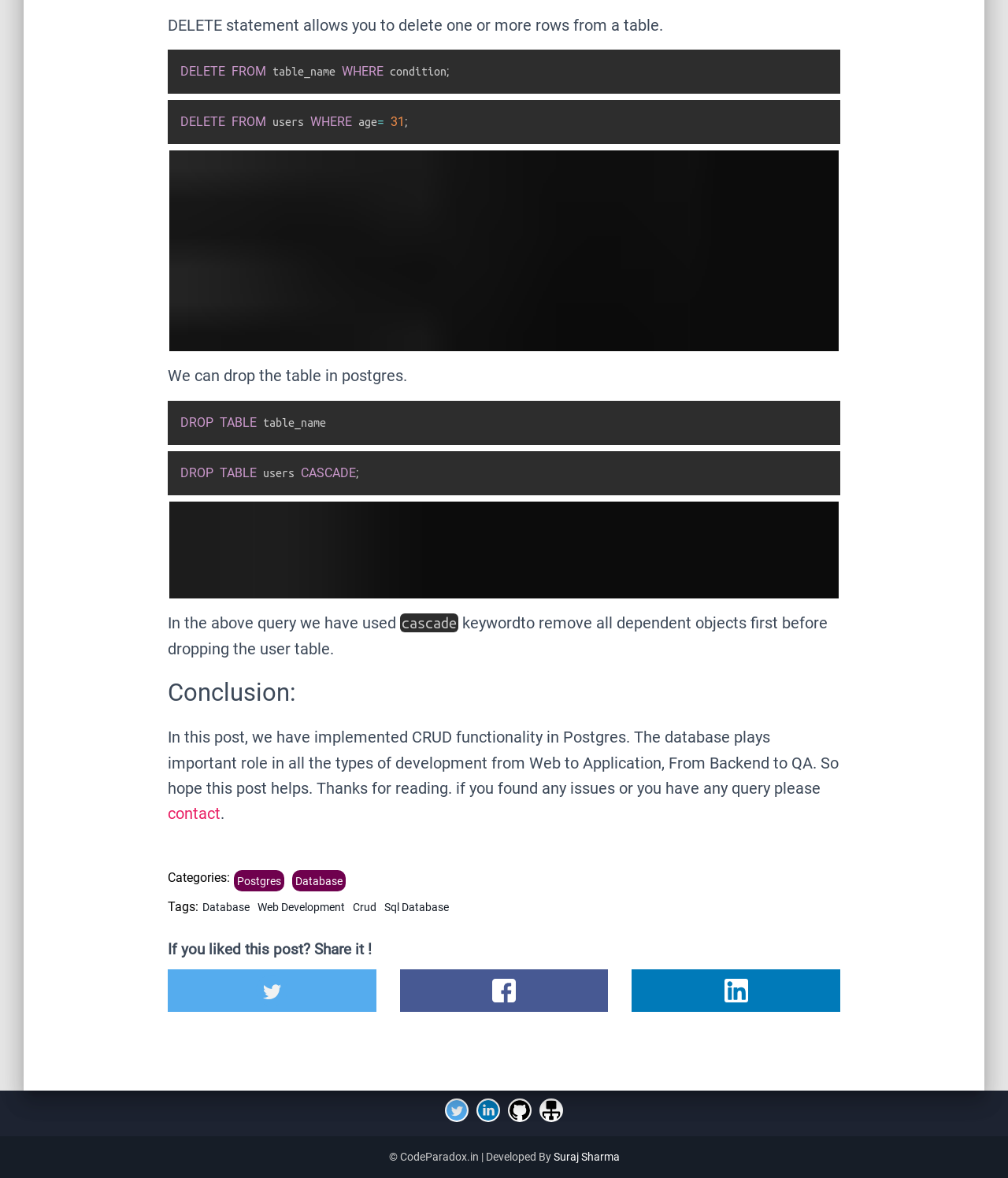Please provide the bounding box coordinates for the element that needs to be clicked to perform the following instruction: "Click on the 'Delete Row psql' link". The coordinates should be given as four float numbers between 0 and 1, i.e., [left, top, right, bottom].

[0.168, 0.128, 0.832, 0.298]